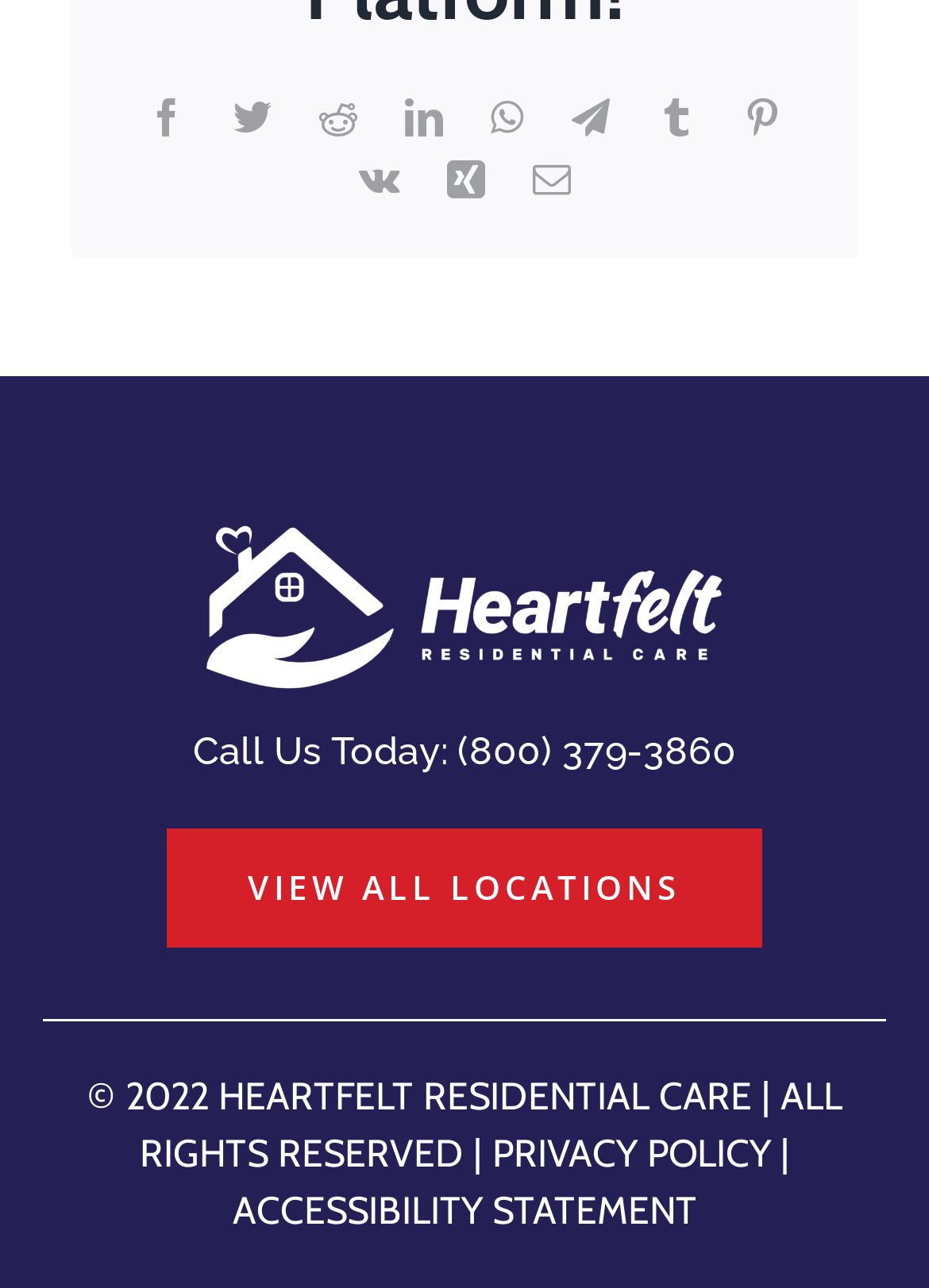How many links are available at the bottom of the webpage?
Refer to the image and provide a concise answer in one word or phrase.

3